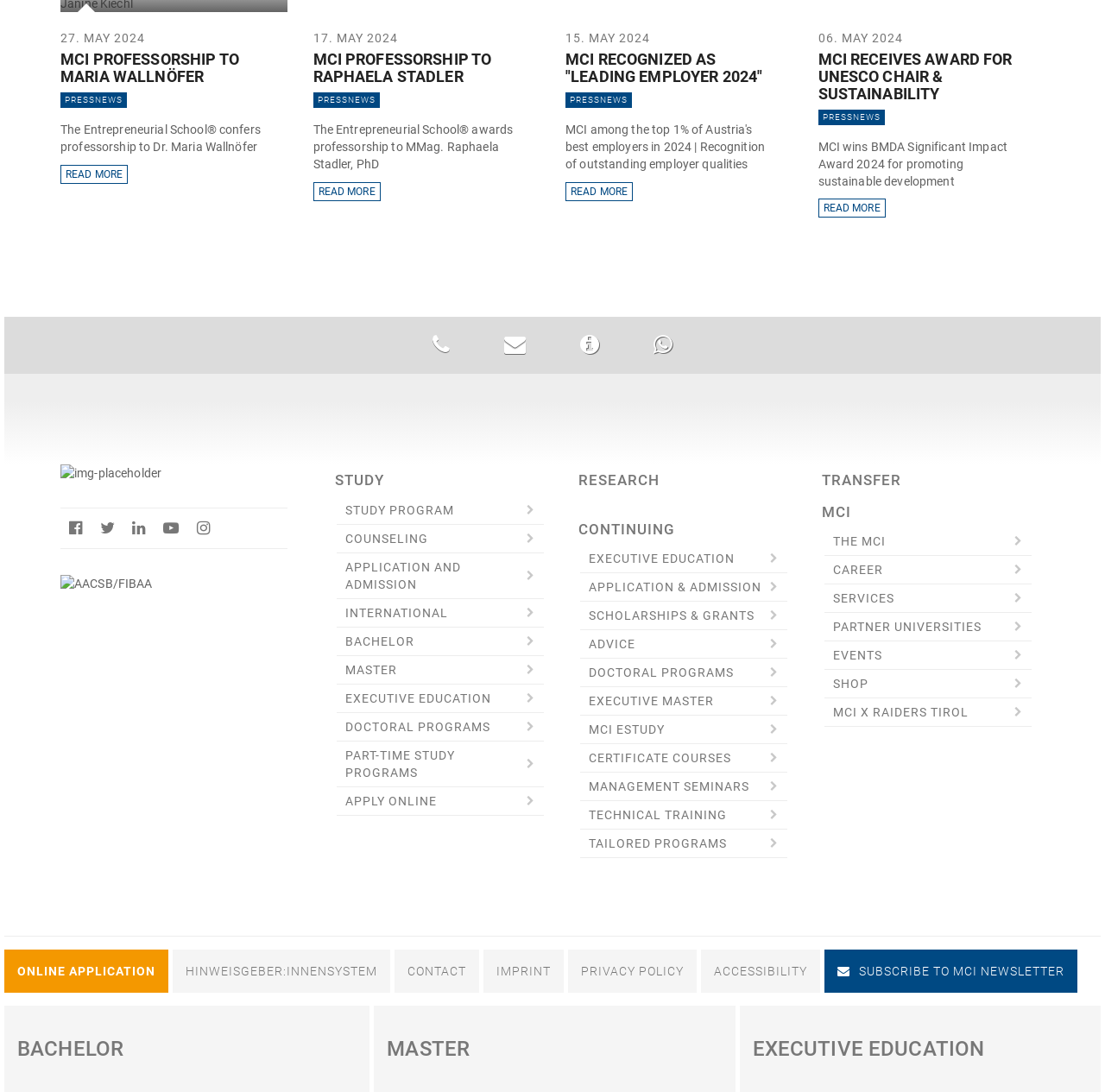What is the purpose of the 'CONTACT' link?
Answer the question with a single word or phrase, referring to the image.

To contact the institution